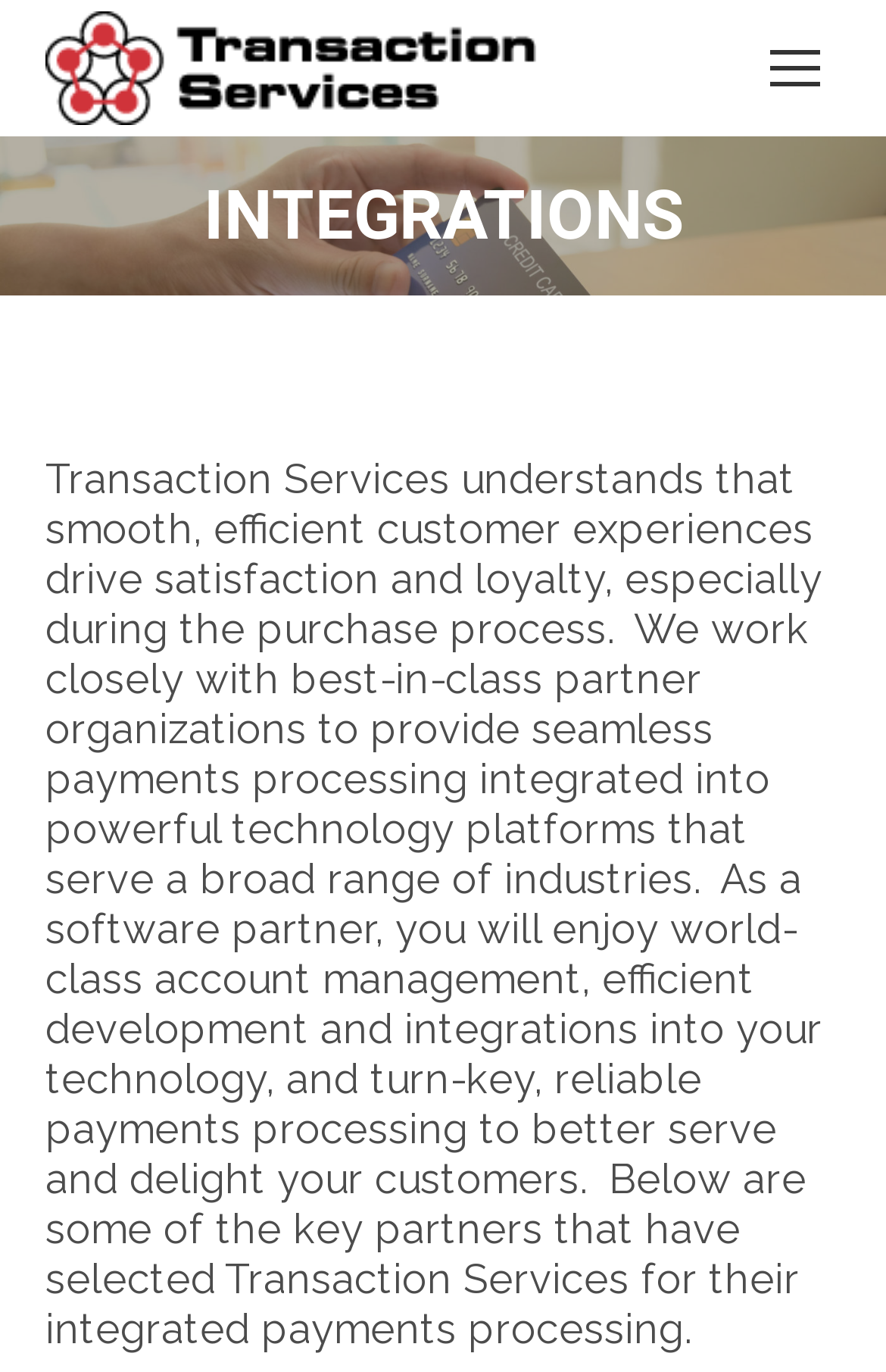What is the location of the search bar?
Please provide an in-depth and detailed response to the question.

Based on the bounding box coordinates, the search bar is located at [0.754, 0.036, 0.795, 0.063], which indicates that it is positioned at the top right corner of the webpage.